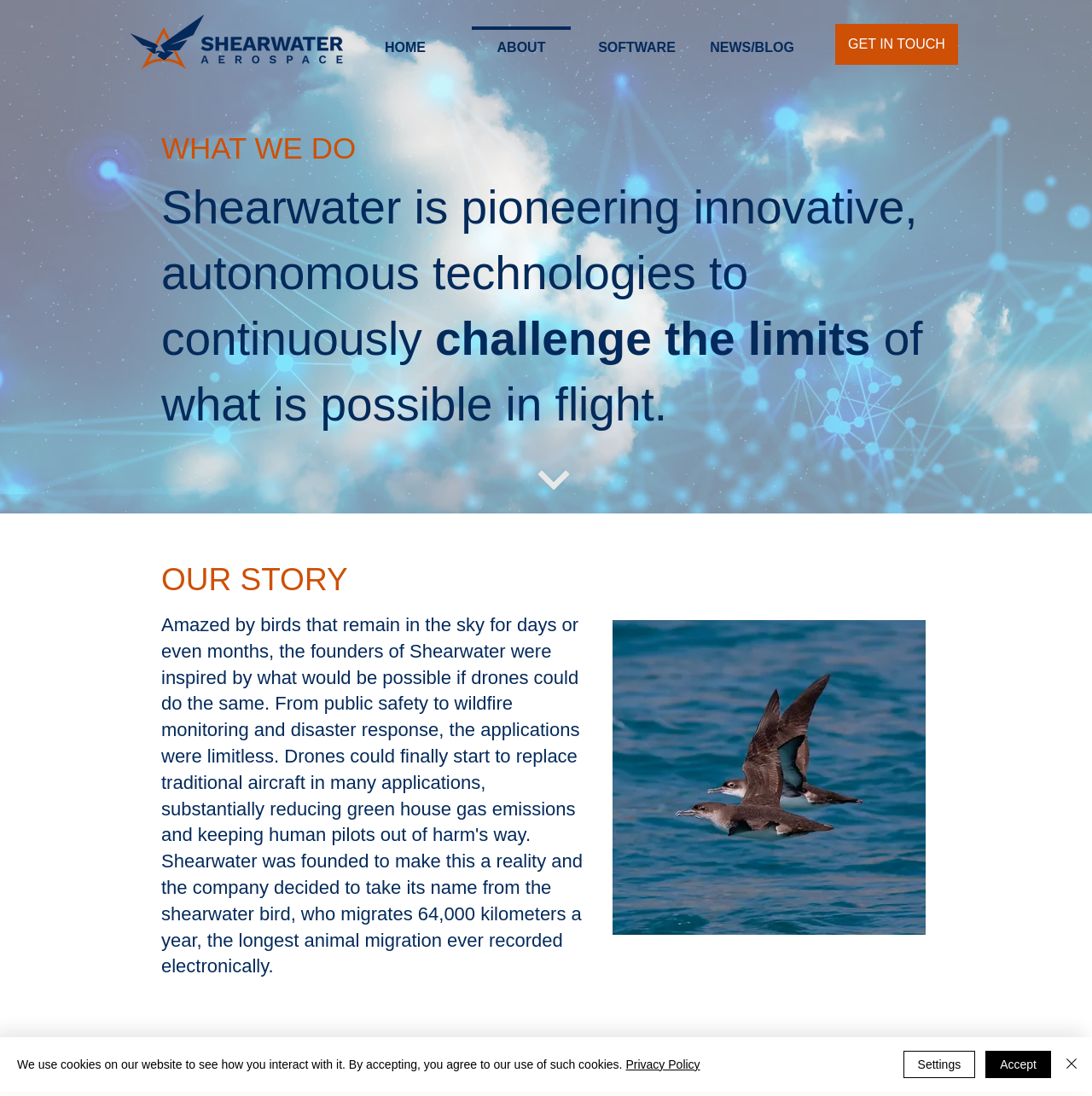What is the image on the right side of the webpage?
Refer to the image and give a detailed answer to the question.

The image on the right side of the webpage can be found in the generic element with the description 'Shearwater Birds_1752703316_edited.jpg'. This image is likely a picture of birds, which is related to the company's theme of flight.